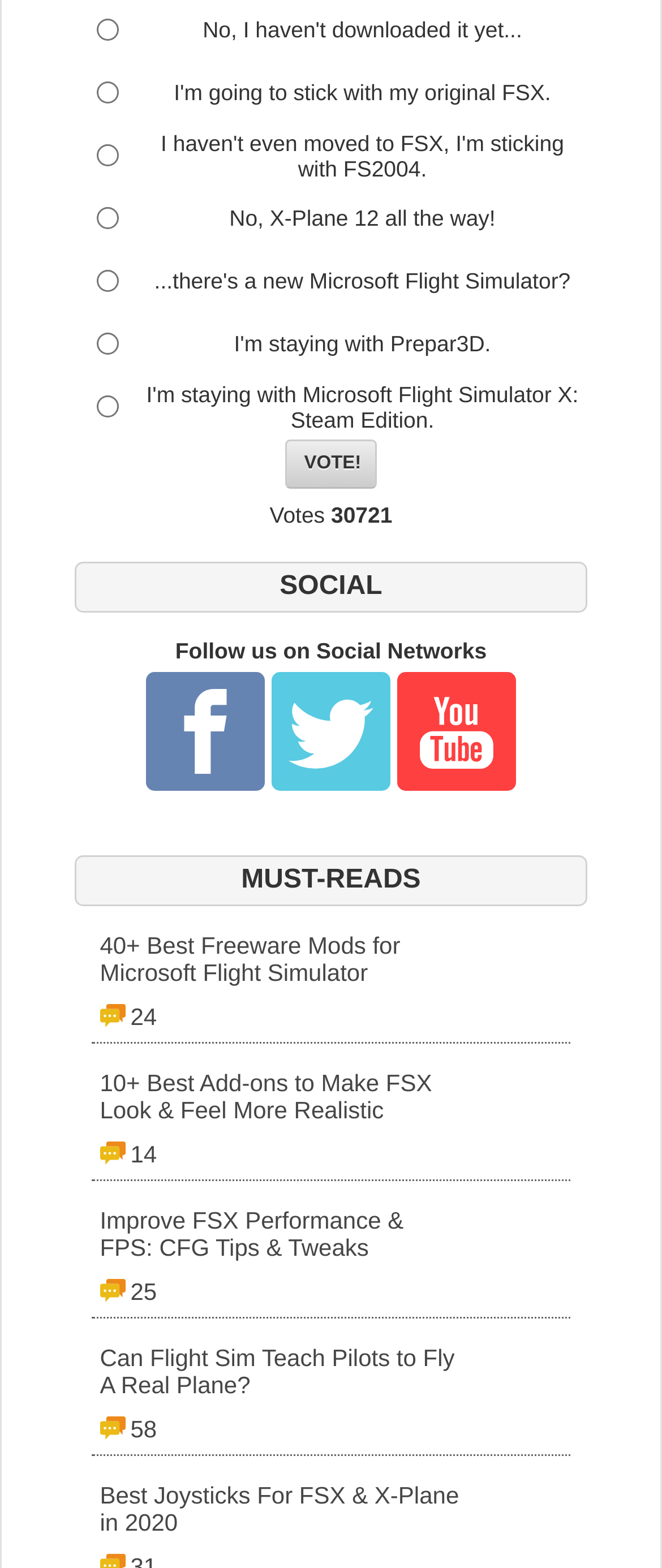Locate the bounding box of the UI element with the following description: "parent_node: Votes 30721 value="Vote!"".

[0.431, 0.281, 0.569, 0.312]